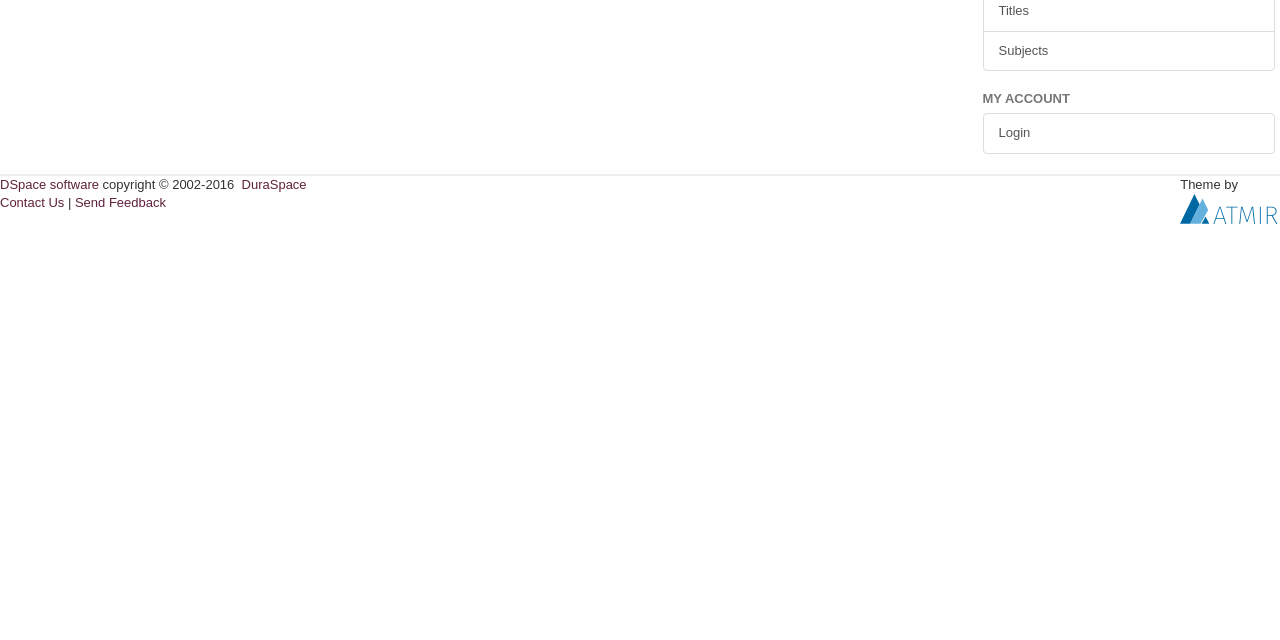Identify the coordinates of the bounding box for the element described below: "Contact Us". Return the coordinates as four float numbers between 0 and 1: [left, top, right, bottom].

[0.0, 0.305, 0.05, 0.329]